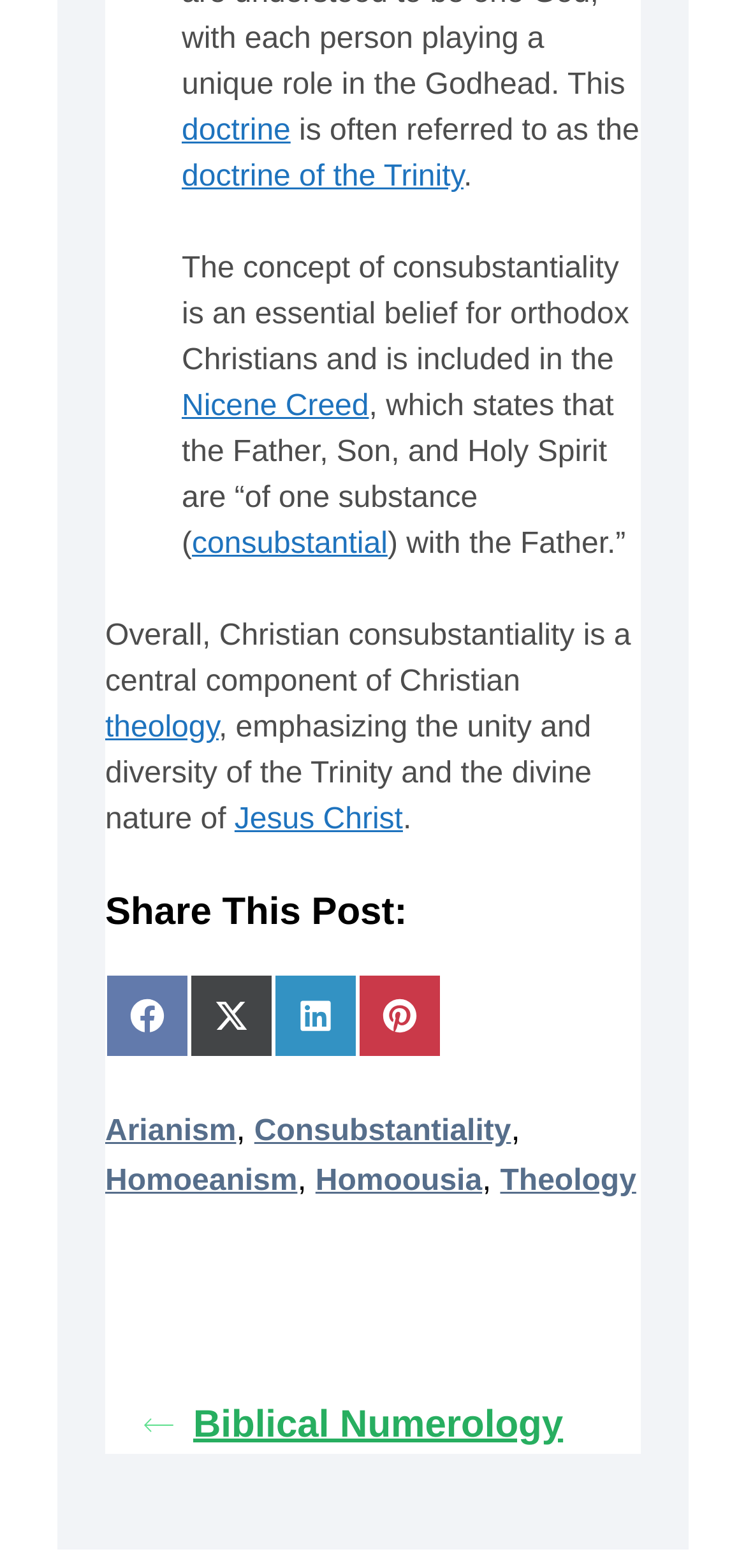Locate the bounding box coordinates of the element I should click to achieve the following instruction: "Explore the concept of Consubstantiality".

[0.341, 0.711, 0.685, 0.732]